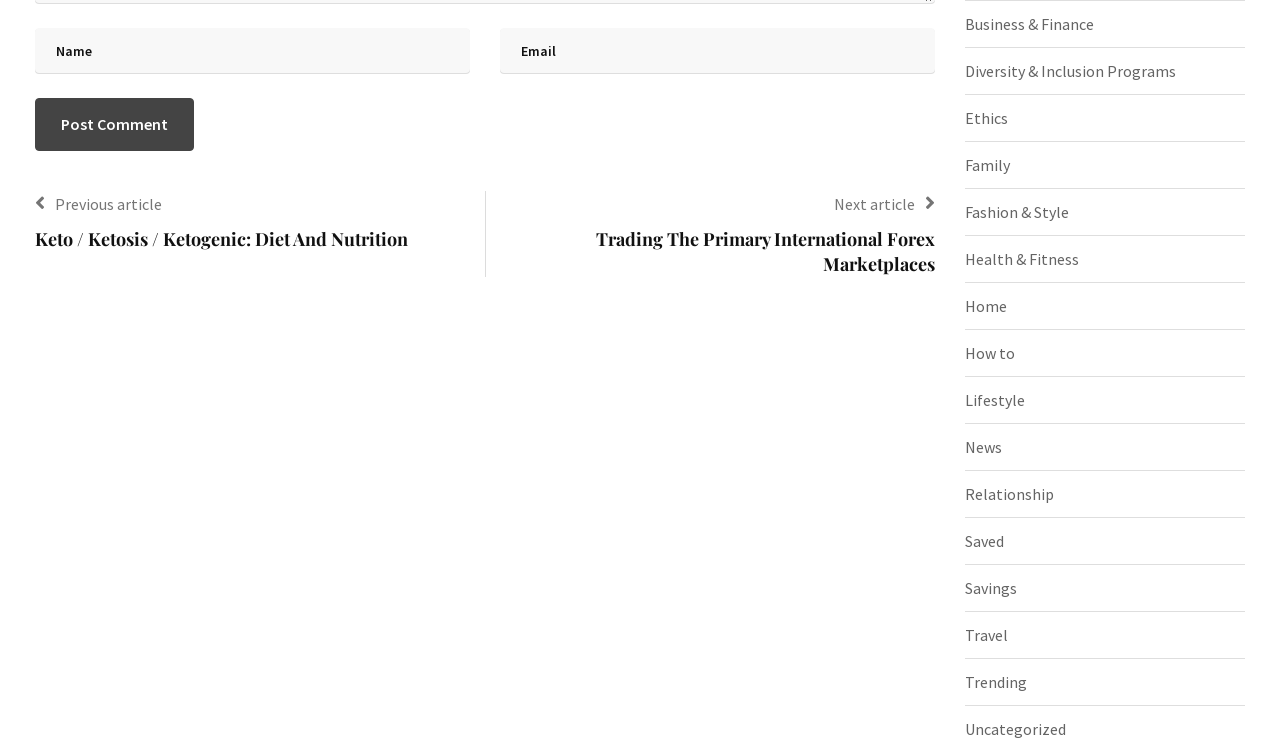Using the format (top-left x, top-left y, bottom-right x, bottom-right y), provide the bounding box coordinates for the described UI element. All values should be floating point numbers between 0 and 1: Diversity & Inclusion Programs

[0.754, 0.078, 0.919, 0.113]